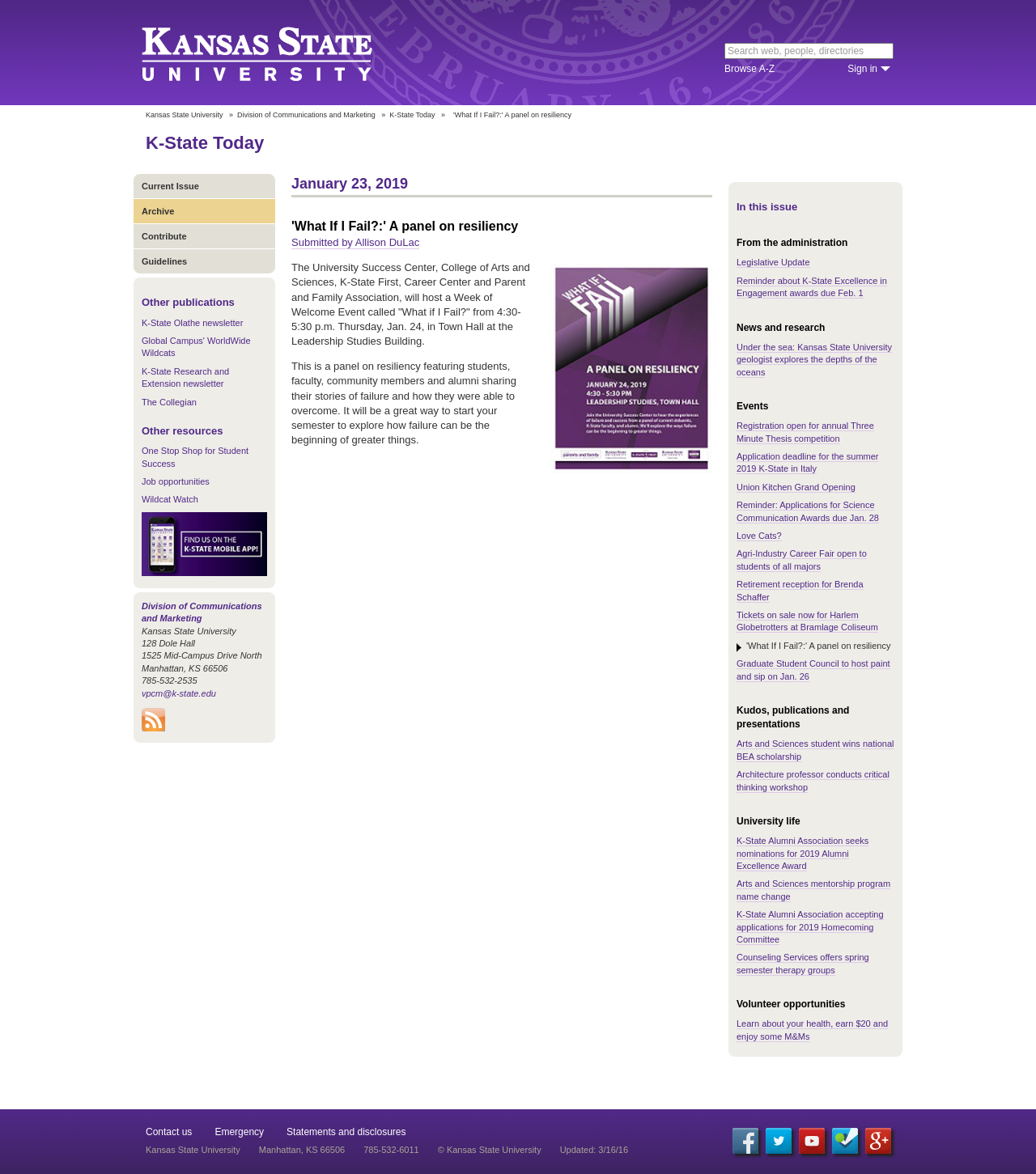From the given element description: "Browse A-Z", find the bounding box for the UI element. Provide the coordinates as four float numbers between 0 and 1, in the order [left, top, right, bottom].

[0.699, 0.054, 0.748, 0.063]